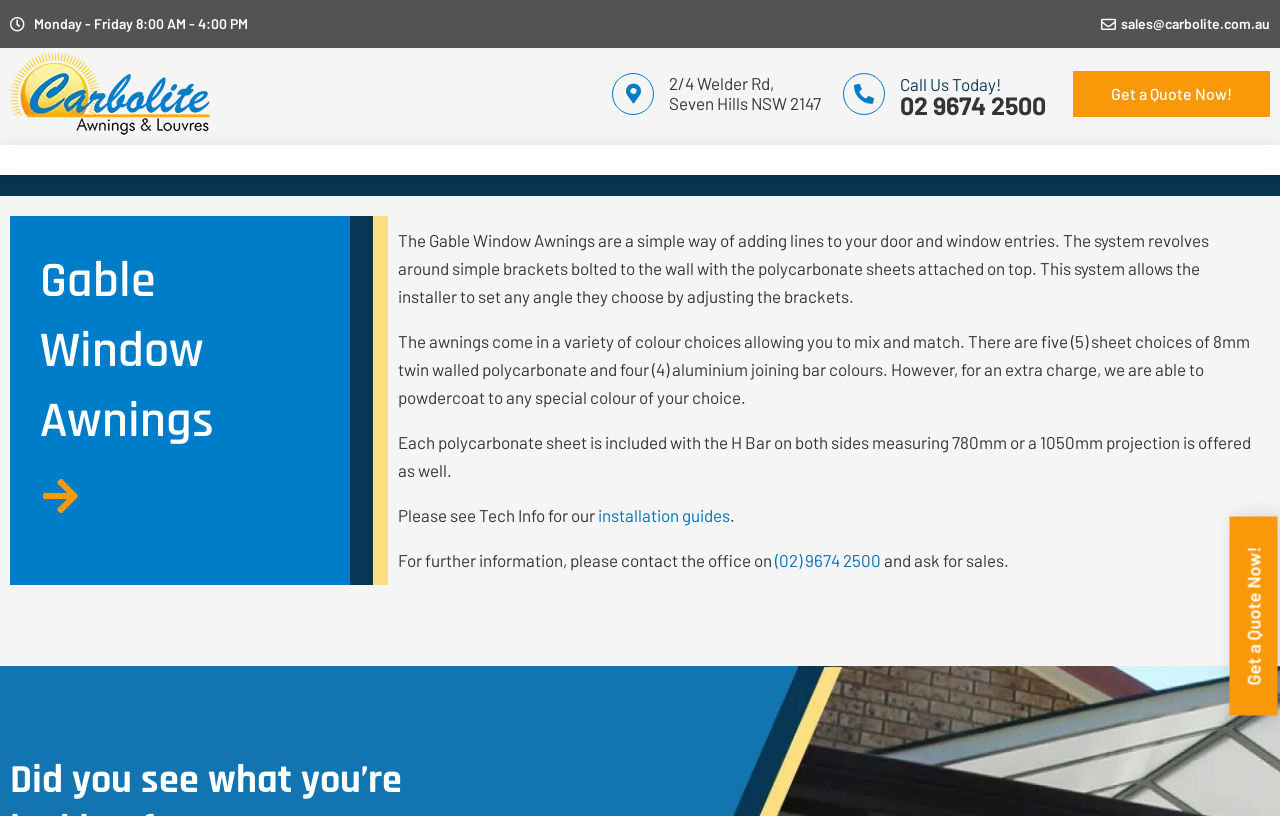Respond with a single word or phrase for the following question: 
What is the purpose of Gable Window Awnings?

Adding lines to door and window entries